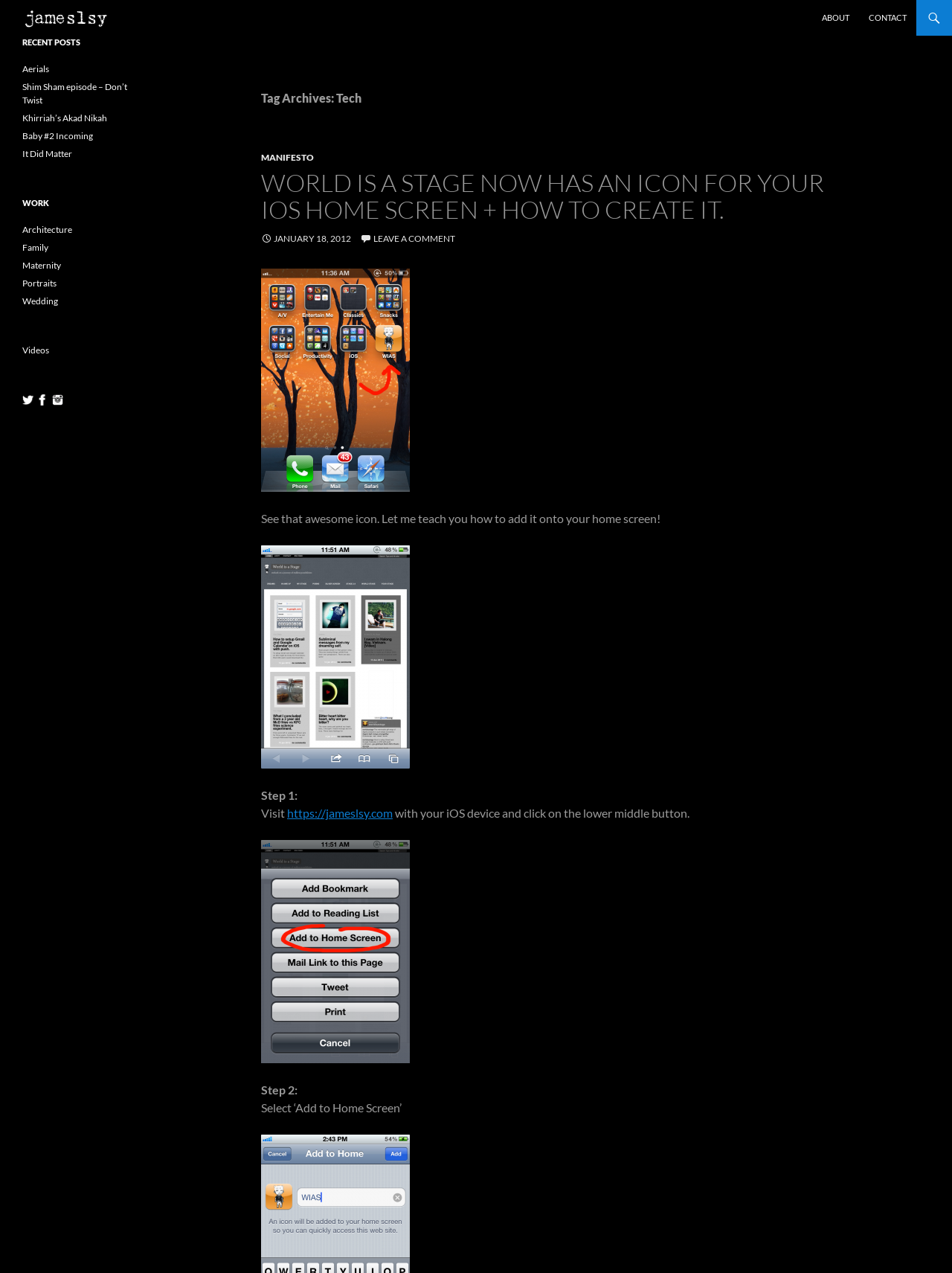Identify the bounding box coordinates for the UI element described as: "parent_node: Search title="jameslsy Photography"".

[0.023, 0.008, 0.128, 0.019]